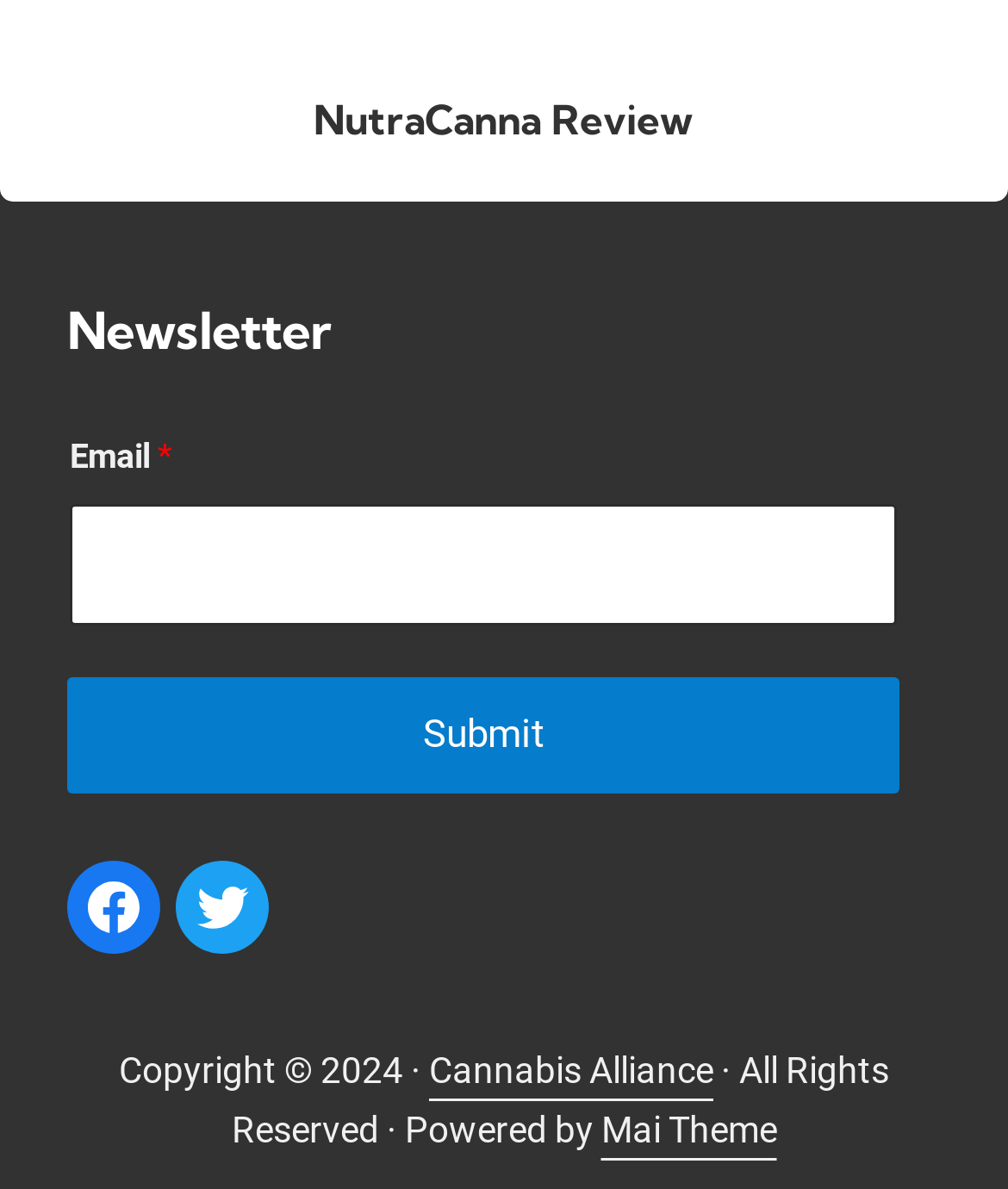Based on the element description: "parent_node: Email * name="wpforms[fields][1]"", identify the UI element and provide its bounding box coordinates. Use four float numbers between 0 and 1, [left, top, right, bottom].

[0.069, 0.424, 0.89, 0.526]